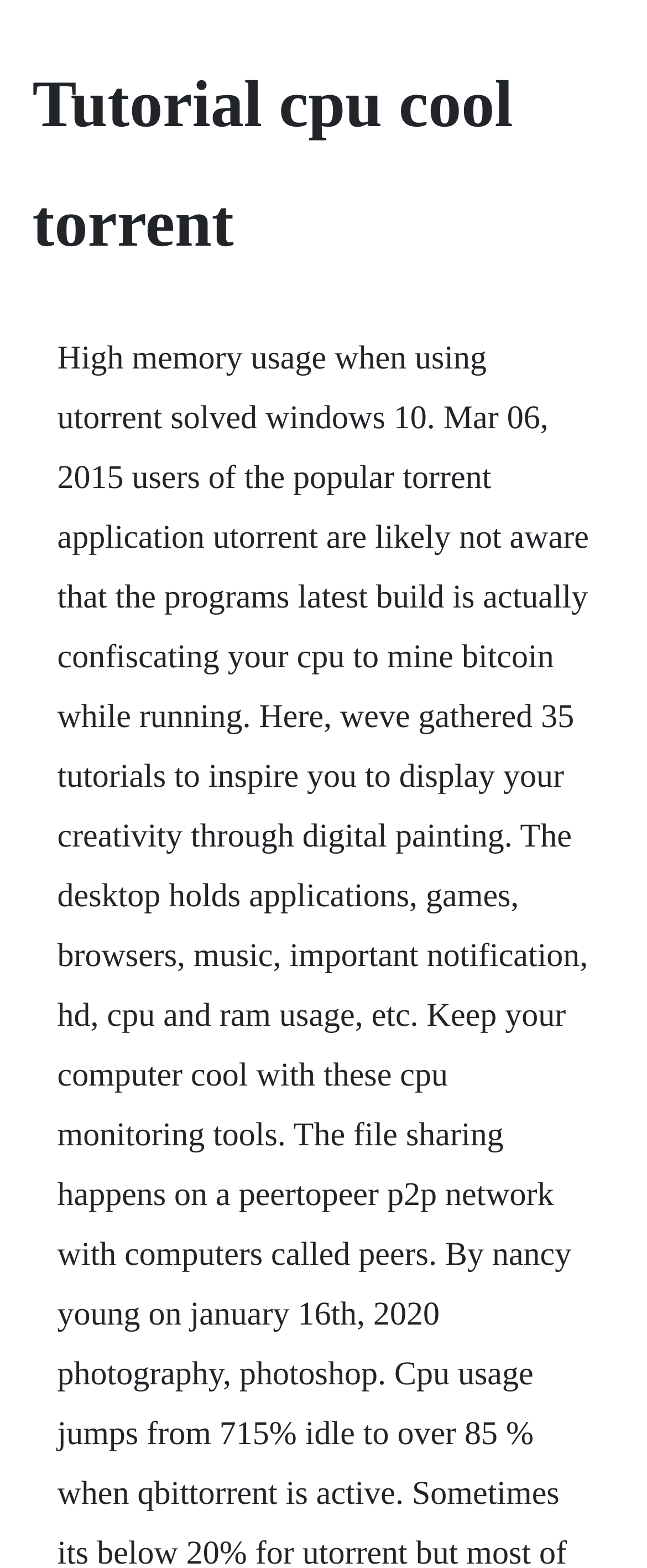Determine the main heading text of the webpage.

Tutorial cpu cool torrent